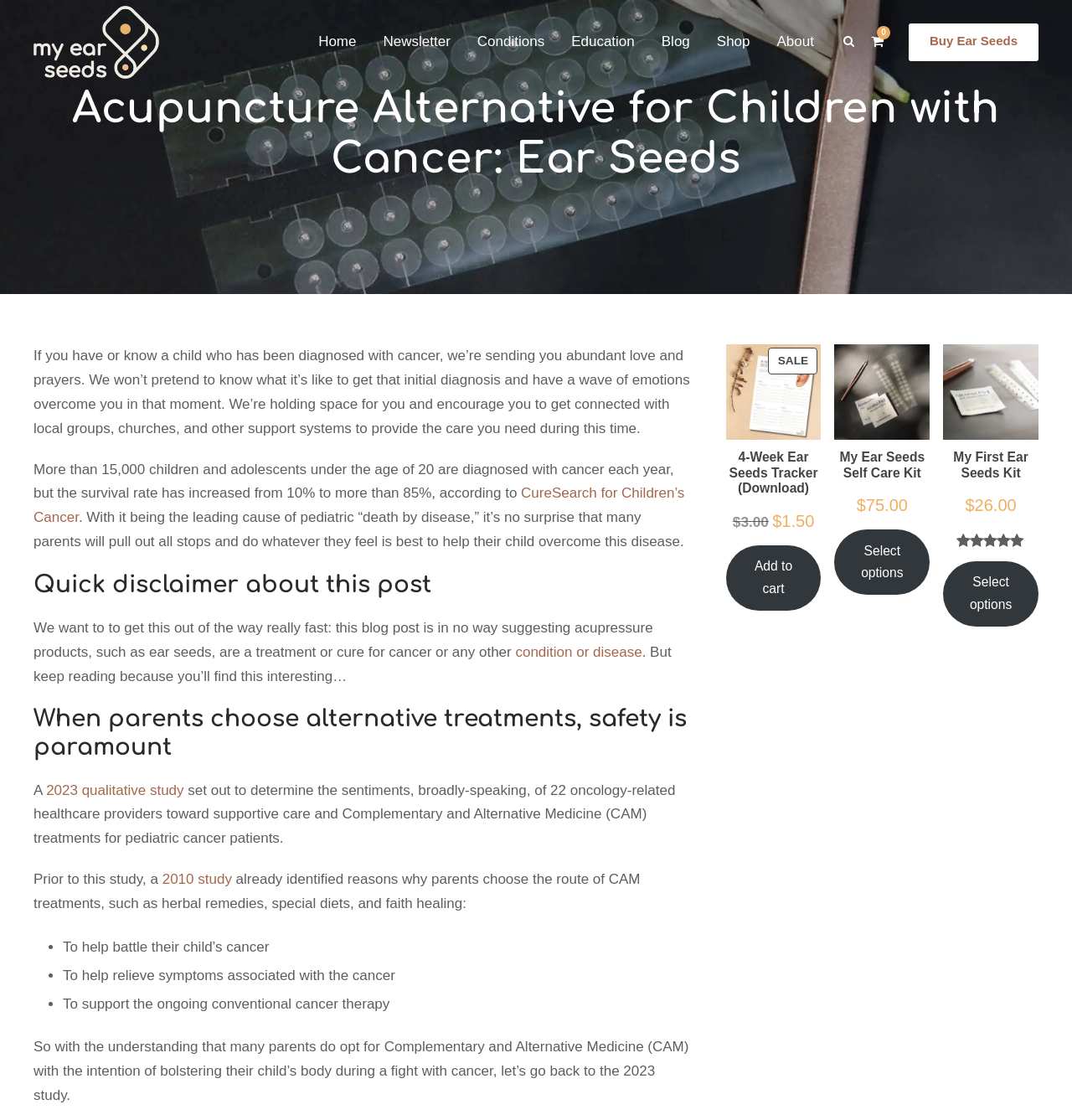Determine the bounding box for the UI element that matches this description: "My First Ear Seeds Kit".

[0.88, 0.307, 0.969, 0.439]